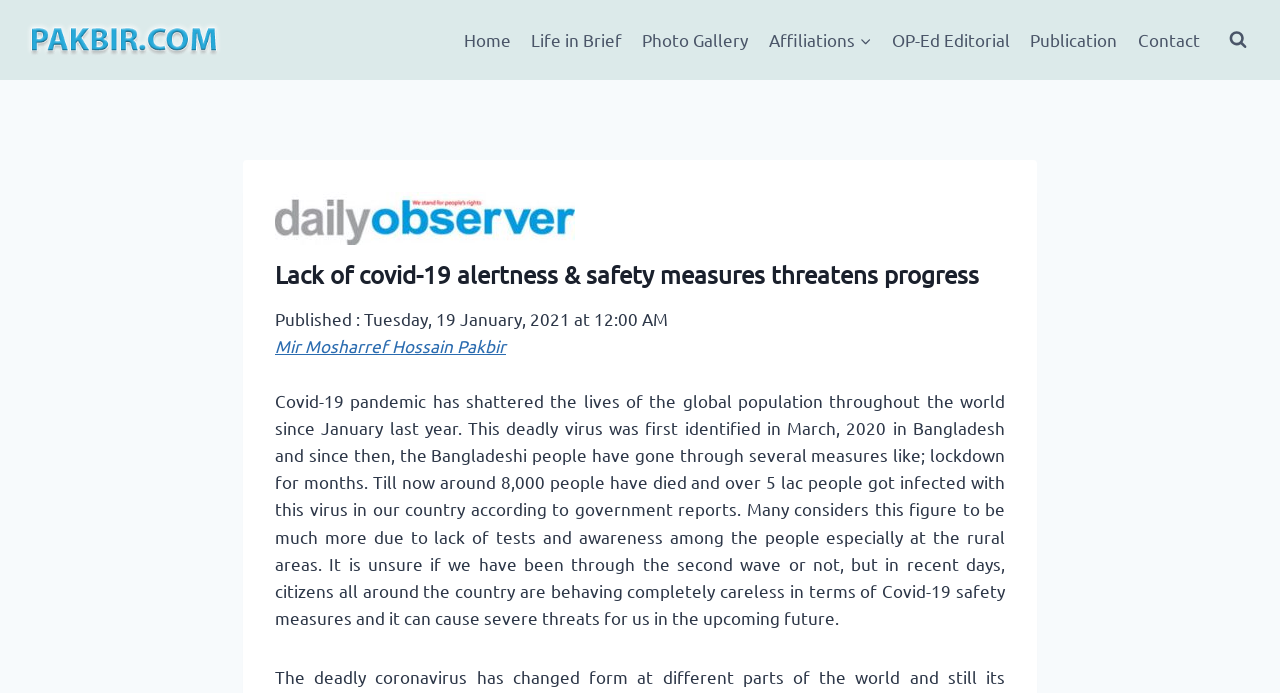Specify the bounding box coordinates of the region I need to click to perform the following instruction: "Open the Search Form". The coordinates must be four float numbers in the range of 0 to 1, i.e., [left, top, right, bottom].

[0.953, 0.032, 0.981, 0.084]